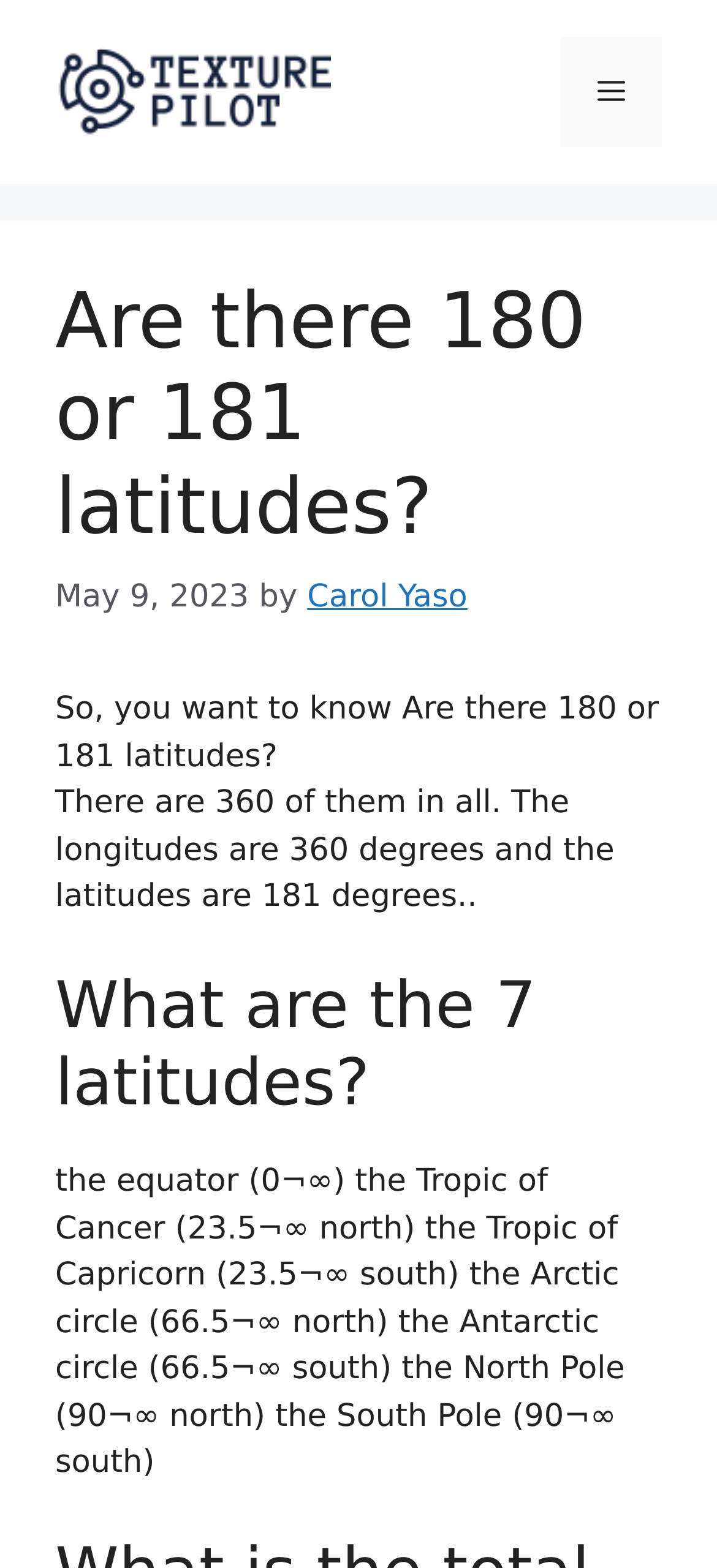Provide an in-depth caption for the contents of the webpage.

The webpage is about the topic "Are there 180 or 181 latitudes?" and appears to be an article or guide. At the top, there is a banner with the site's name "Texture Pilot" accompanied by an image, positioned at the top left corner of the page. To the right of the banner, there is a navigation menu toggle button labeled "Menu" which, when expanded, controls the primary menu.

Below the banner, there is a header section that spans almost the entire width of the page. It contains a heading with the title "Are there 180 or 181 latitudes?" followed by the date "May 9, 2023" and the author's name "Carol Yaso". 

The main content of the article starts with a brief introduction, stating "So, you want to know Are there 180 or 181 latitudes?" followed by a paragraph explaining that there are 360 longitudes and 181 latitudes. 

Further down, there is a subheading "What are the 7 latitudes?" which is followed by a list of the 7 latitudes, including the equator, the Tropic of Cancer, the Tropic of Capricorn, the Arctic circle, the Antarctic circle, the North Pole, and the South Pole.